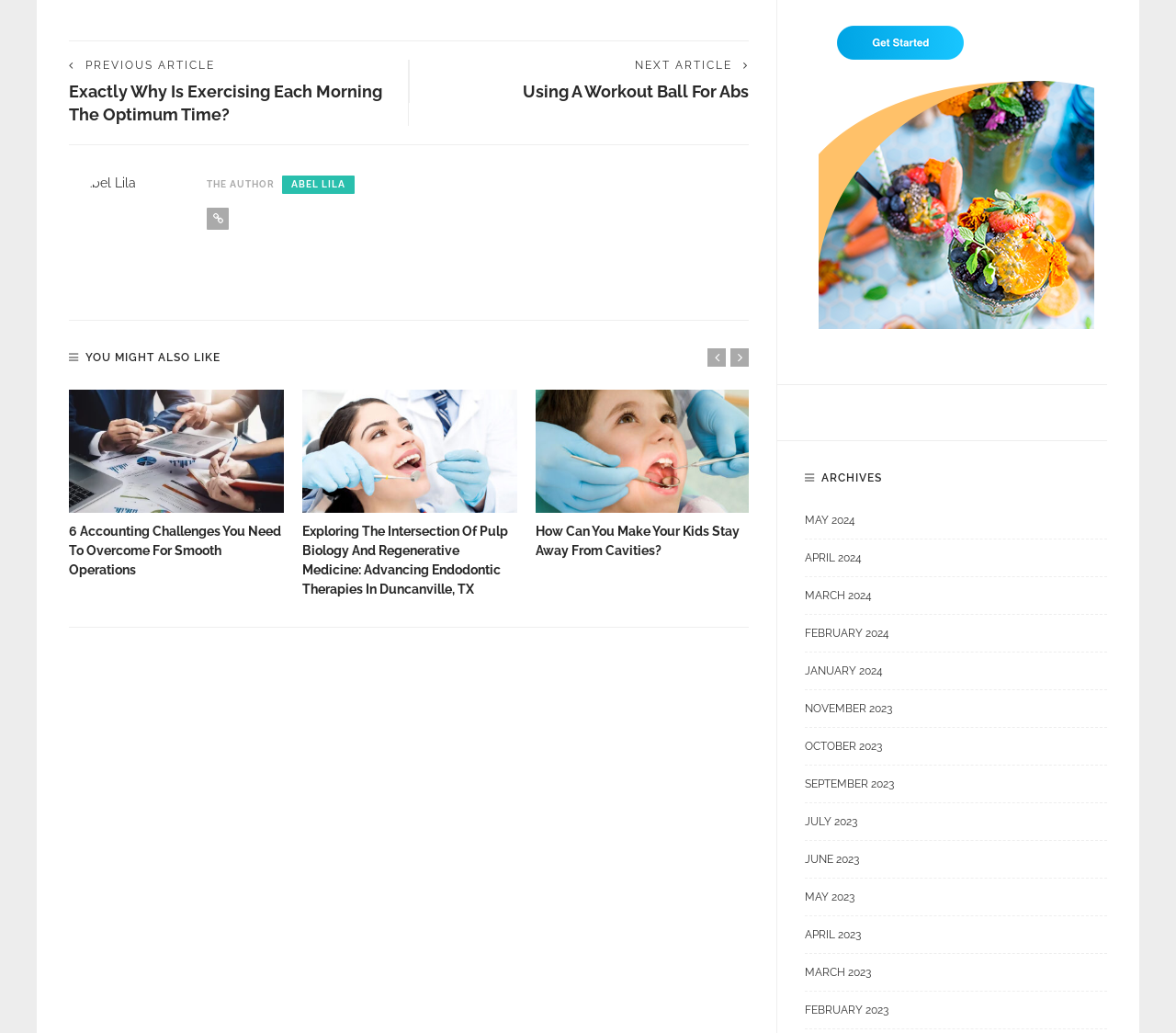Please identify the bounding box coordinates of the area I need to click to accomplish the following instruction: "Read the article '6 Accounting Challenges You Need to Overcome for Smooth Operations'".

[0.059, 0.377, 0.241, 0.496]